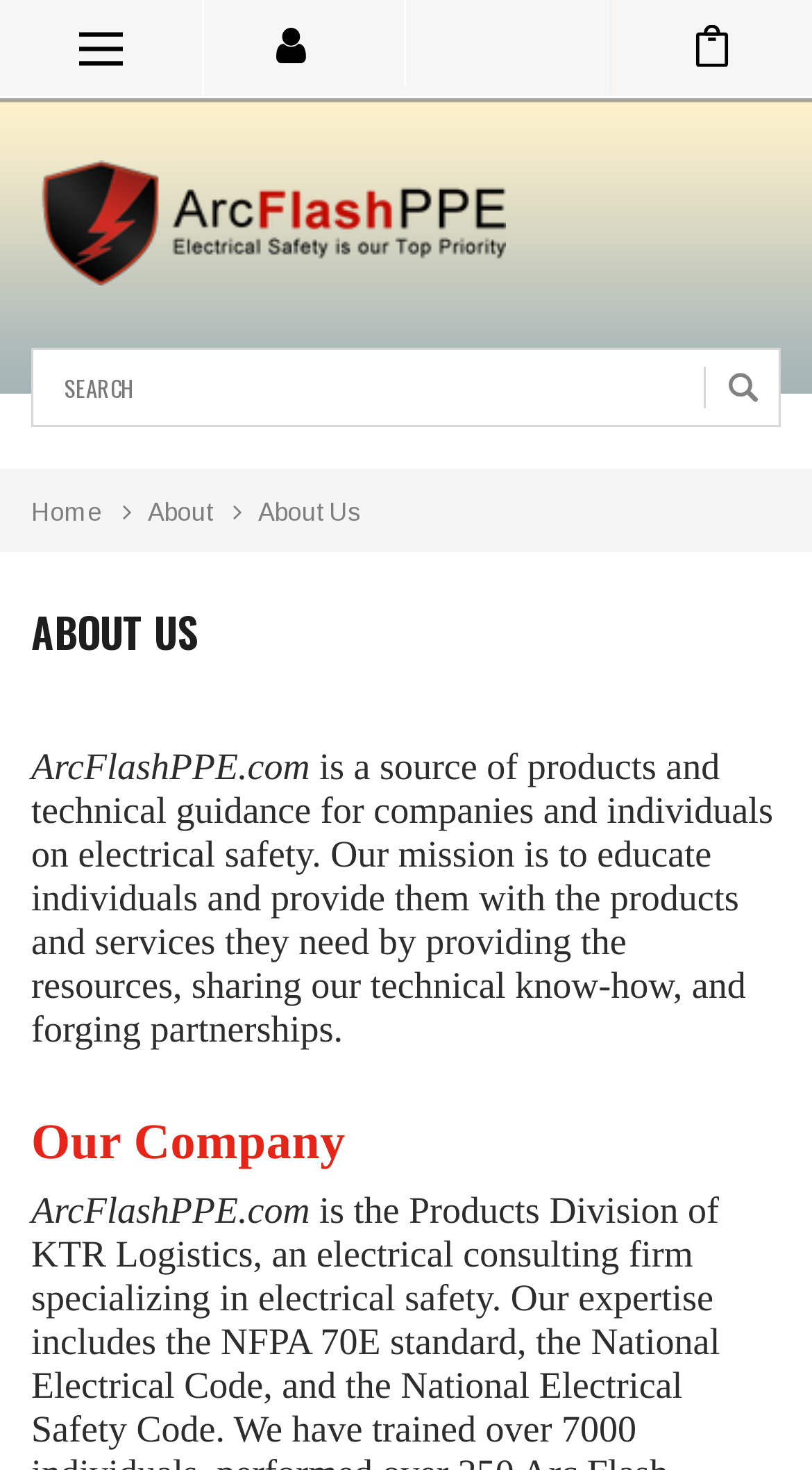Identify the bounding box coordinates of the region that should be clicked to execute the following instruction: "learn about us".

[0.318, 0.339, 0.444, 0.36]